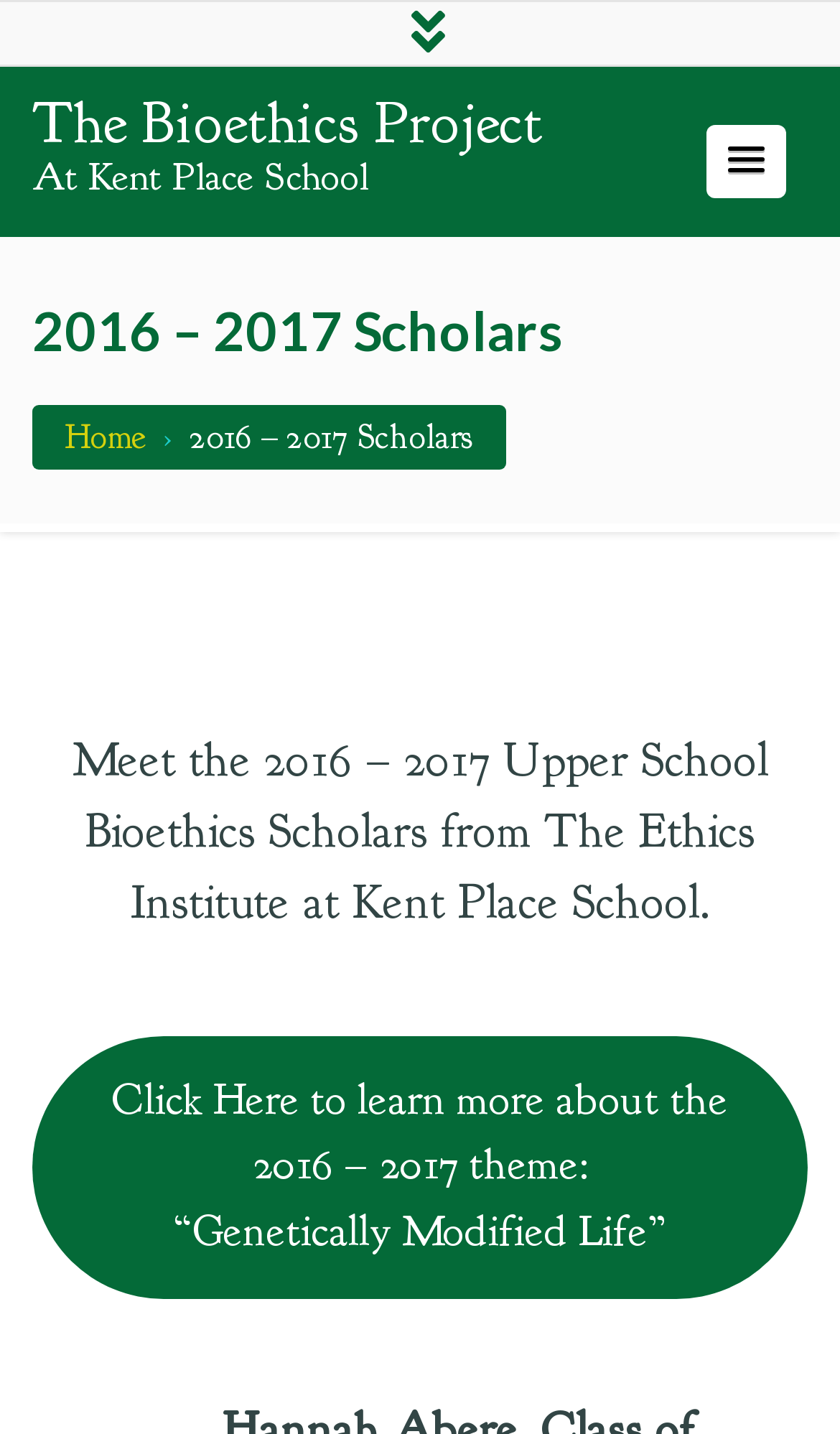Look at the image and write a detailed answer to the question: 
What is the name of the school mentioned?

I found the answer by looking at the StaticText element 'At Kent Place School' which is a child of the Root Element. This text is likely to be a description of the school where the Bioethics Project is located.